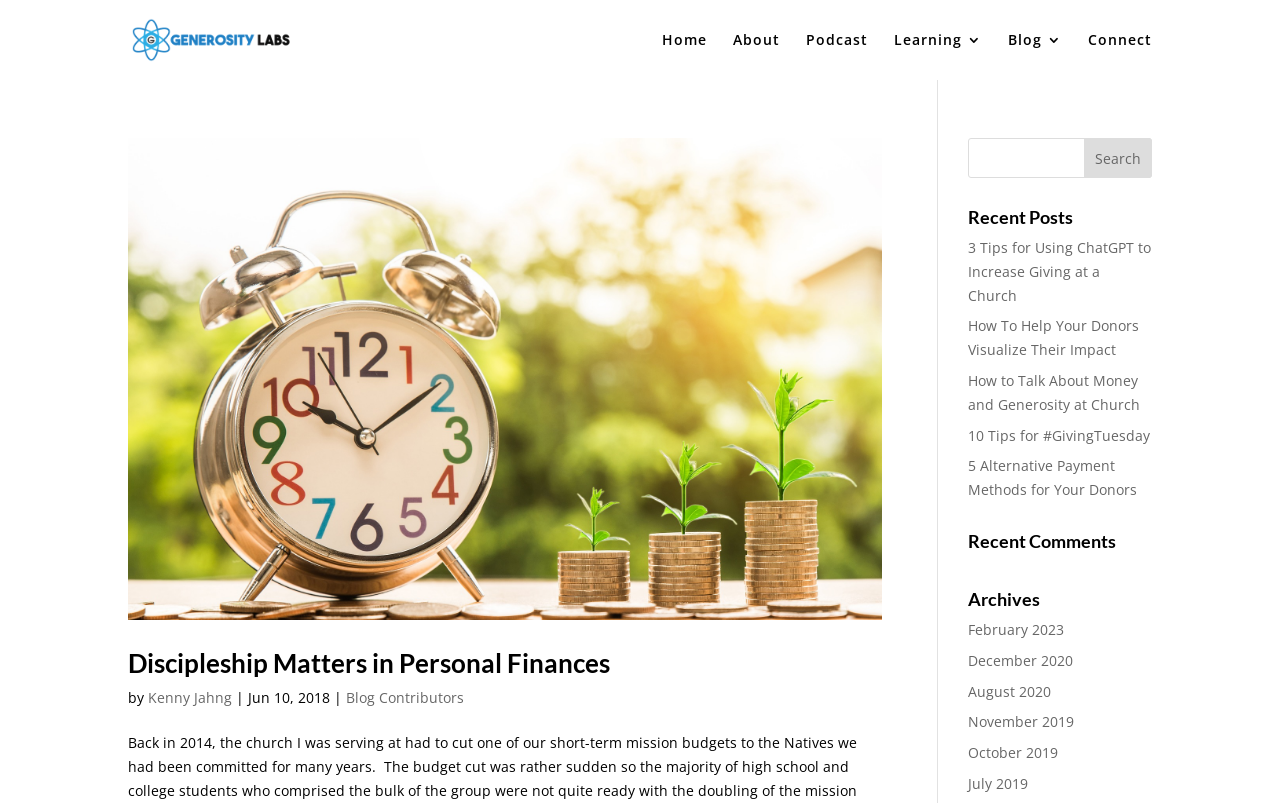What is the title of the first blog post?
Based on the visual details in the image, please answer the question thoroughly.

I looked at the blog post section and found the first blog post, which has a heading element with the text 'Discipleship Matters in Personal Finances'. This is the title of the first blog post.